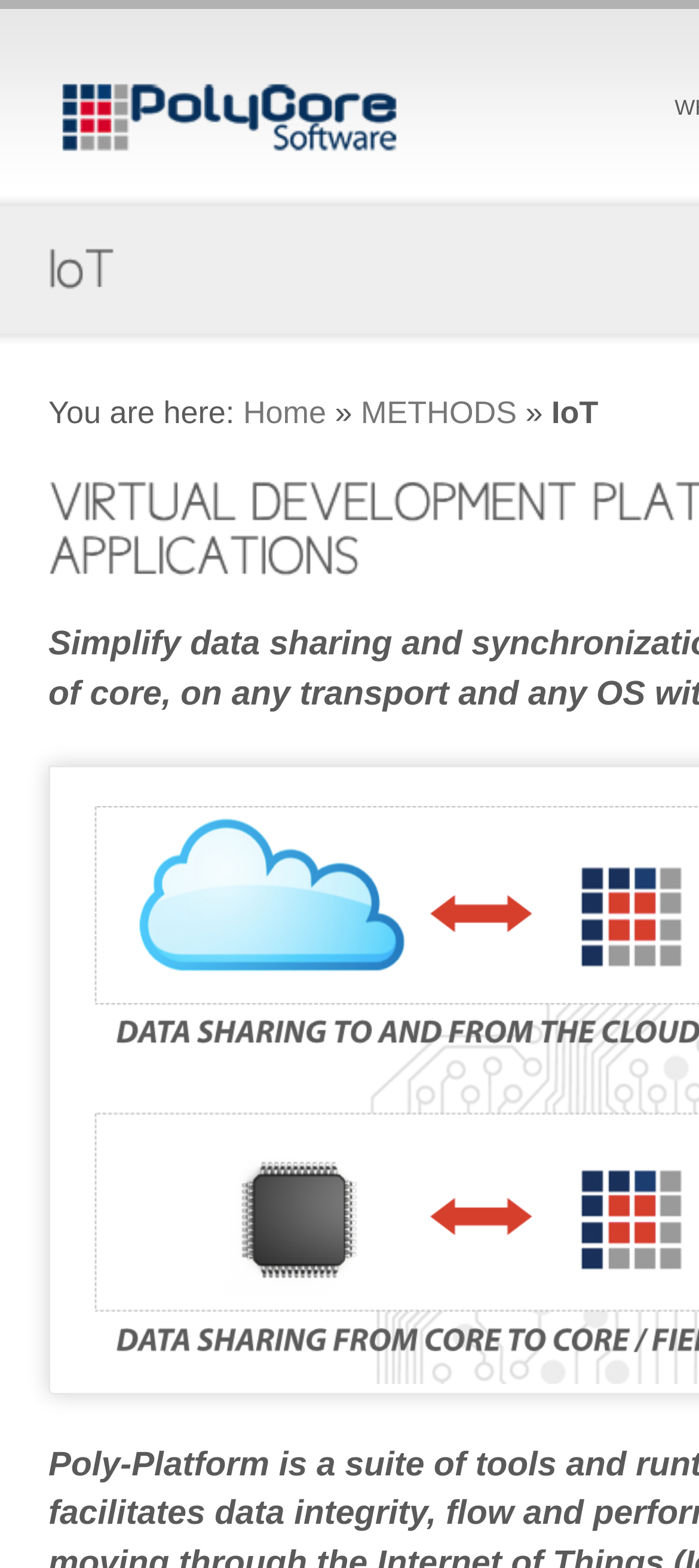What is the name of the company?
Please provide an in-depth and detailed response to the question.

The name of the company can be found in the link at the top of the page, which says 'PolyCore Software, Inc.'. This link is likely the company's logo or a navigation link to the company's homepage.